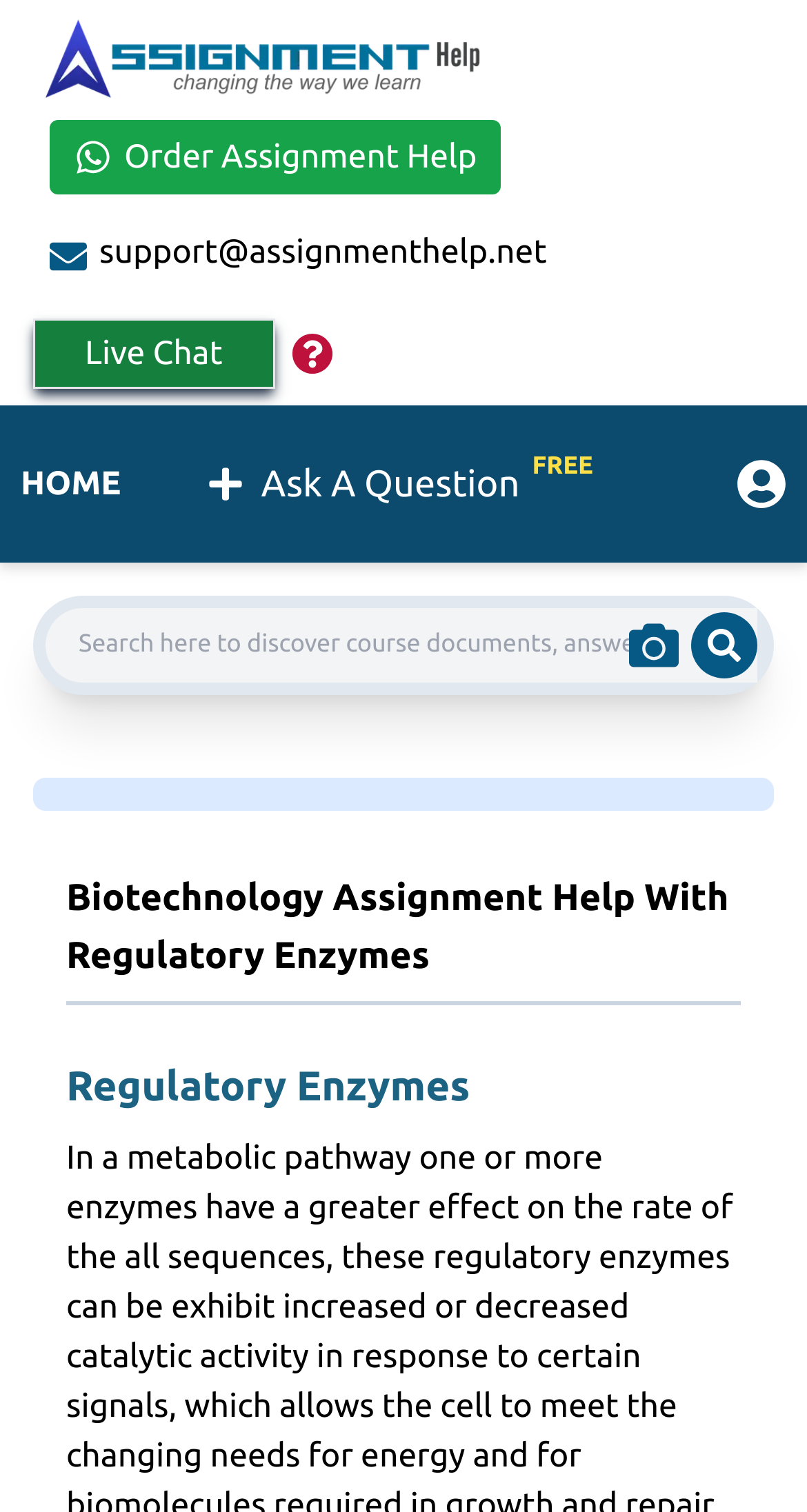Generate the title text from the webpage.

Biotechnology Assignment Help With Regulatory Enzymes